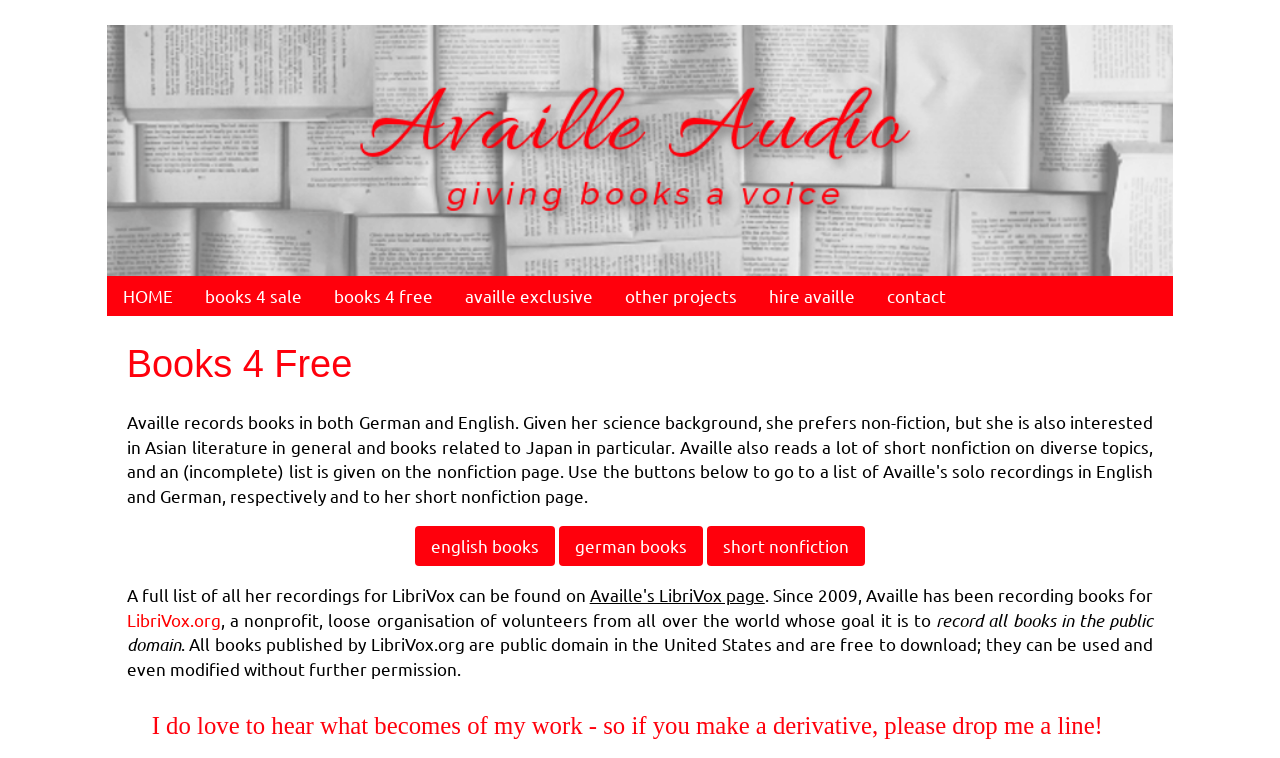What can be done with books published by LibriVox.org? Please answer the question using a single word or phrase based on the image.

Used and modified without permission